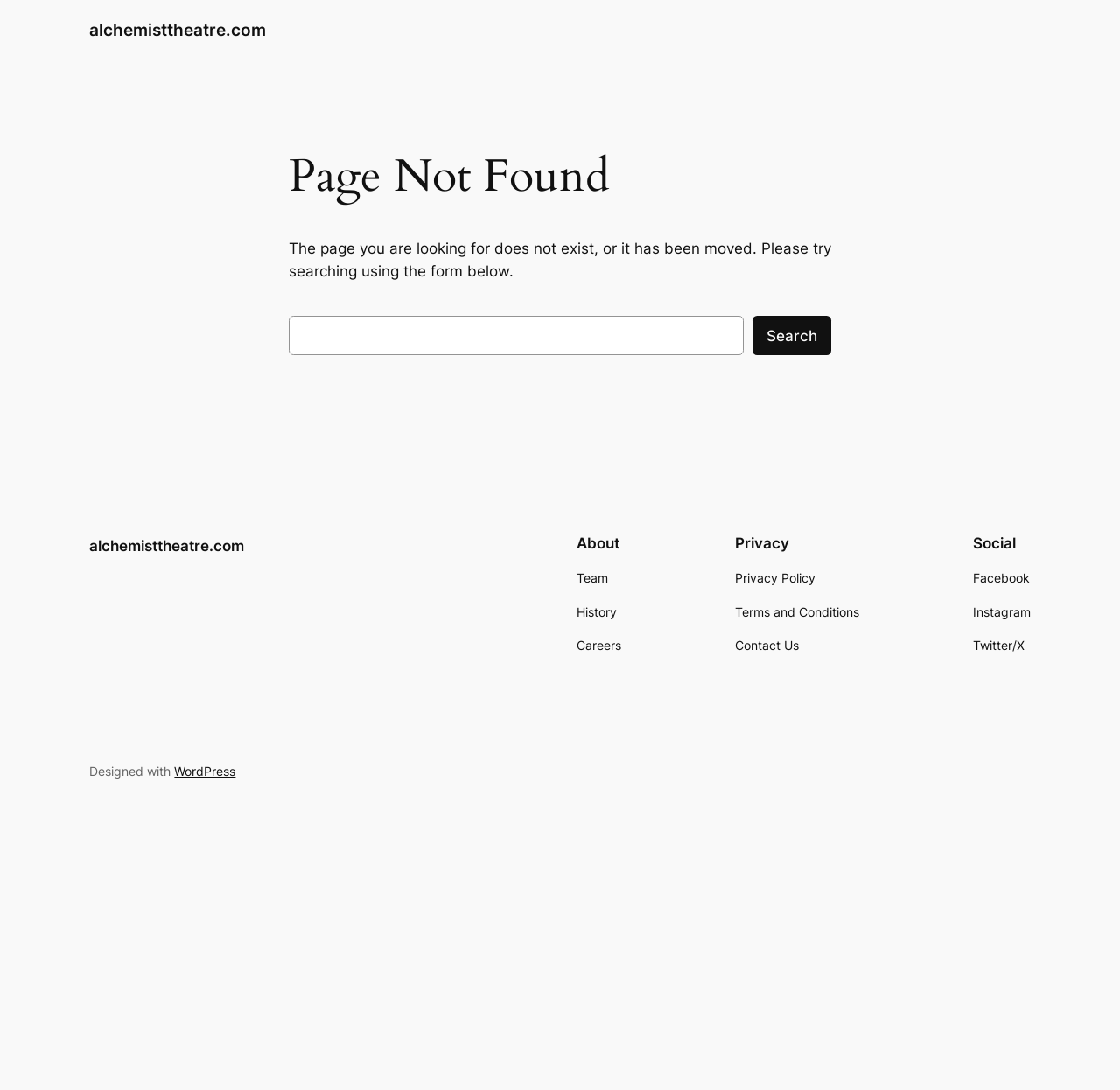Bounding box coordinates are to be given in the format (top-left x, top-left y, bottom-right x, bottom-right y). All values must be floating point numbers between 0 and 1. Provide the bounding box coordinate for the UI element described as: Terms and Conditions

[0.656, 0.553, 0.767, 0.571]